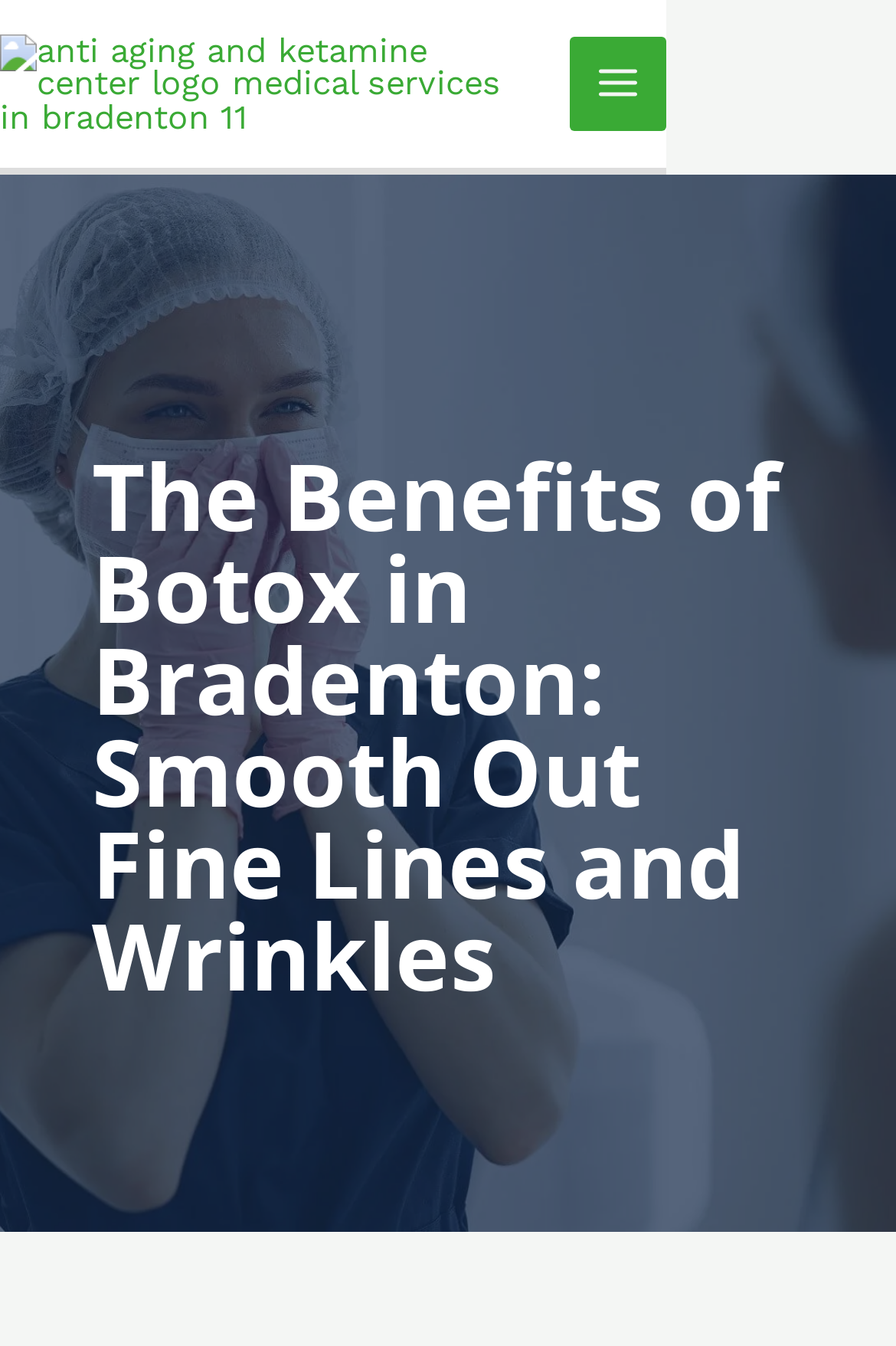Find the primary header on the webpage and provide its text.

The Benefits of Botox in Bradenton: Smooth Out Fine Lines and Wrinkles